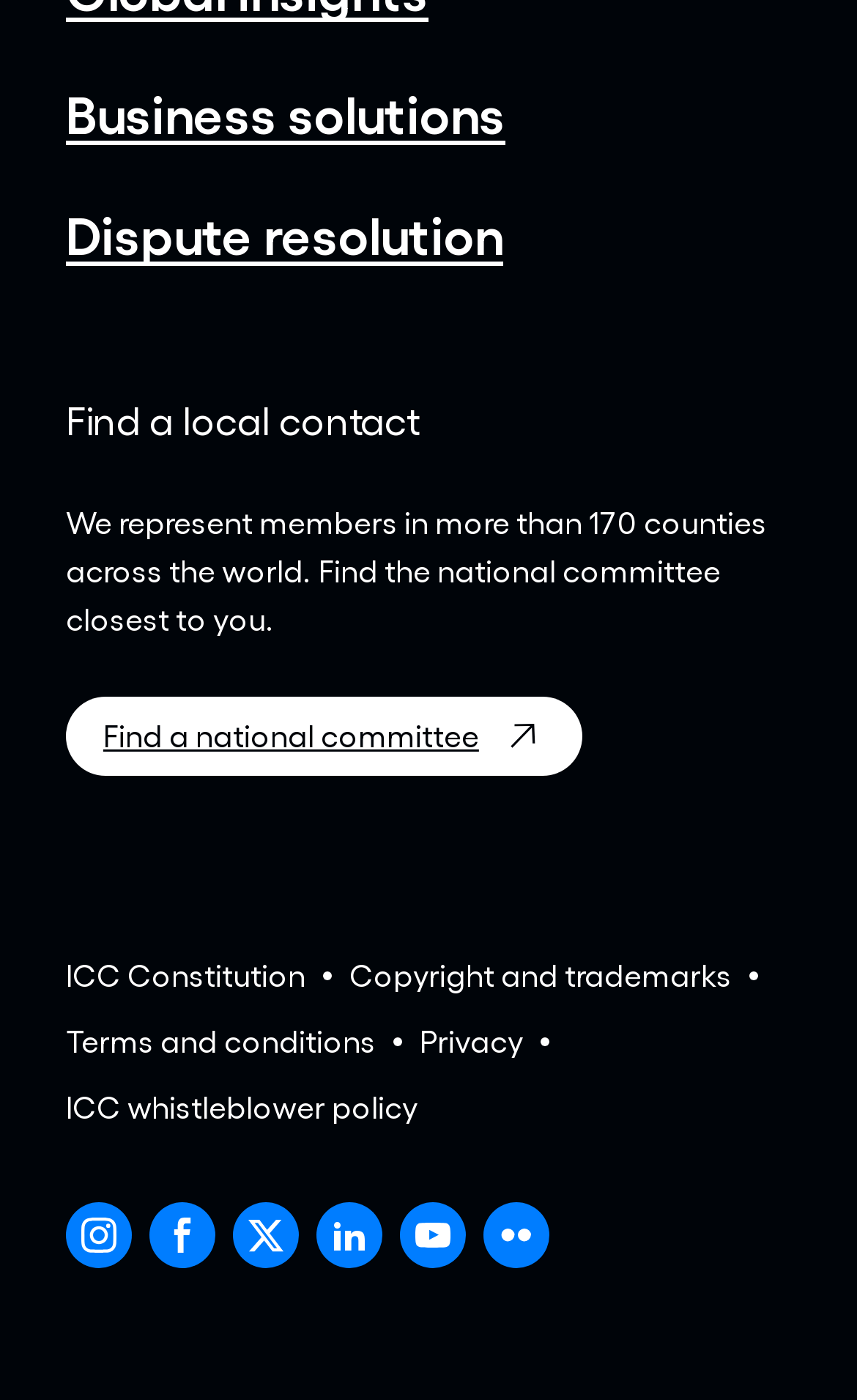Please identify the bounding box coordinates of the element I should click to complete this instruction: 'Follow on Instagram'. The coordinates should be given as four float numbers between 0 and 1, like this: [left, top, right, bottom].

[0.077, 0.859, 0.154, 0.906]